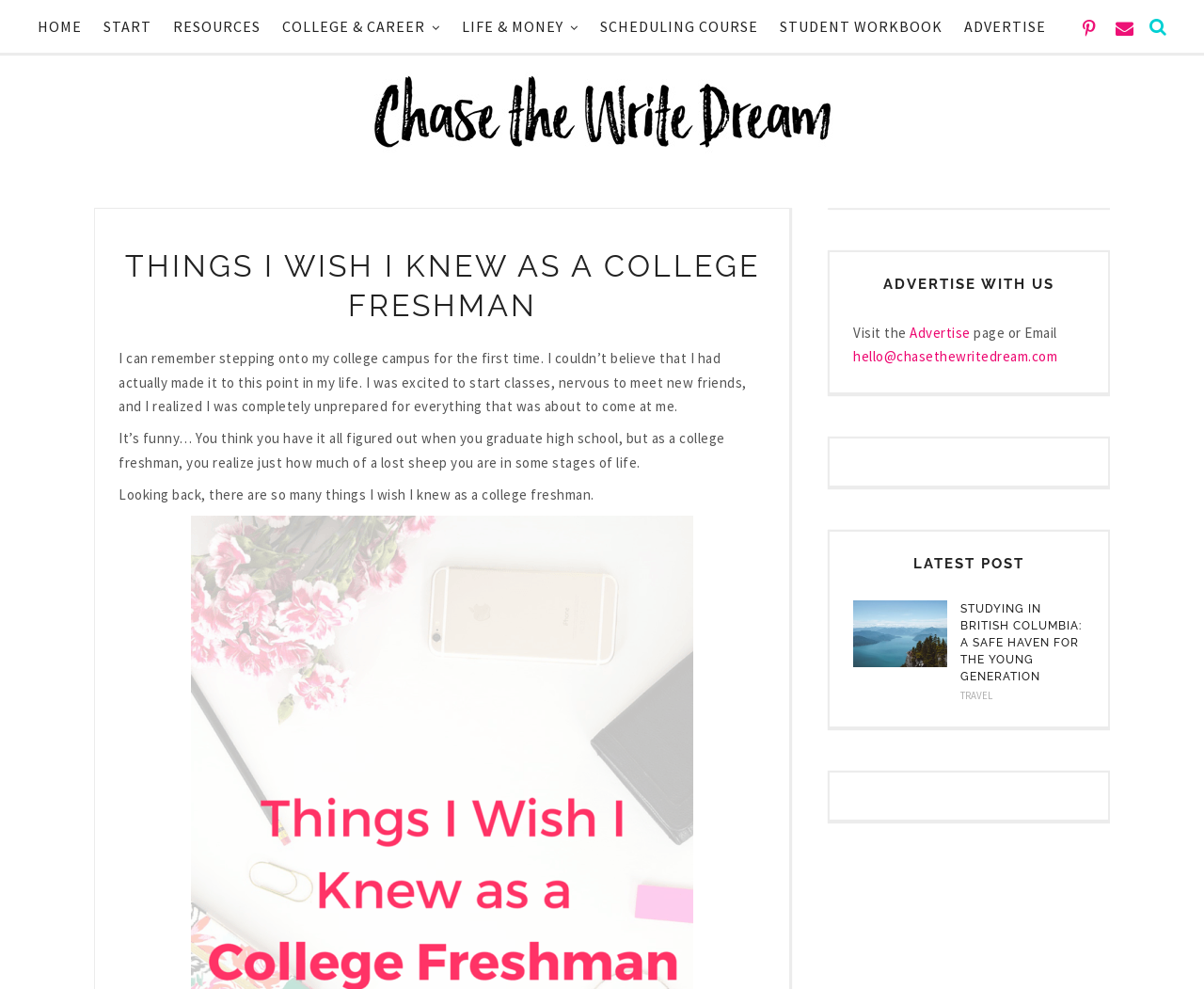Locate the bounding box coordinates of the element that needs to be clicked to carry out the instruction: "Explore the STUDYING IN BRITISH COLUMBIA article". The coordinates should be given as four float numbers ranging from 0 to 1, i.e., [left, top, right, bottom].

[0.798, 0.607, 0.901, 0.692]